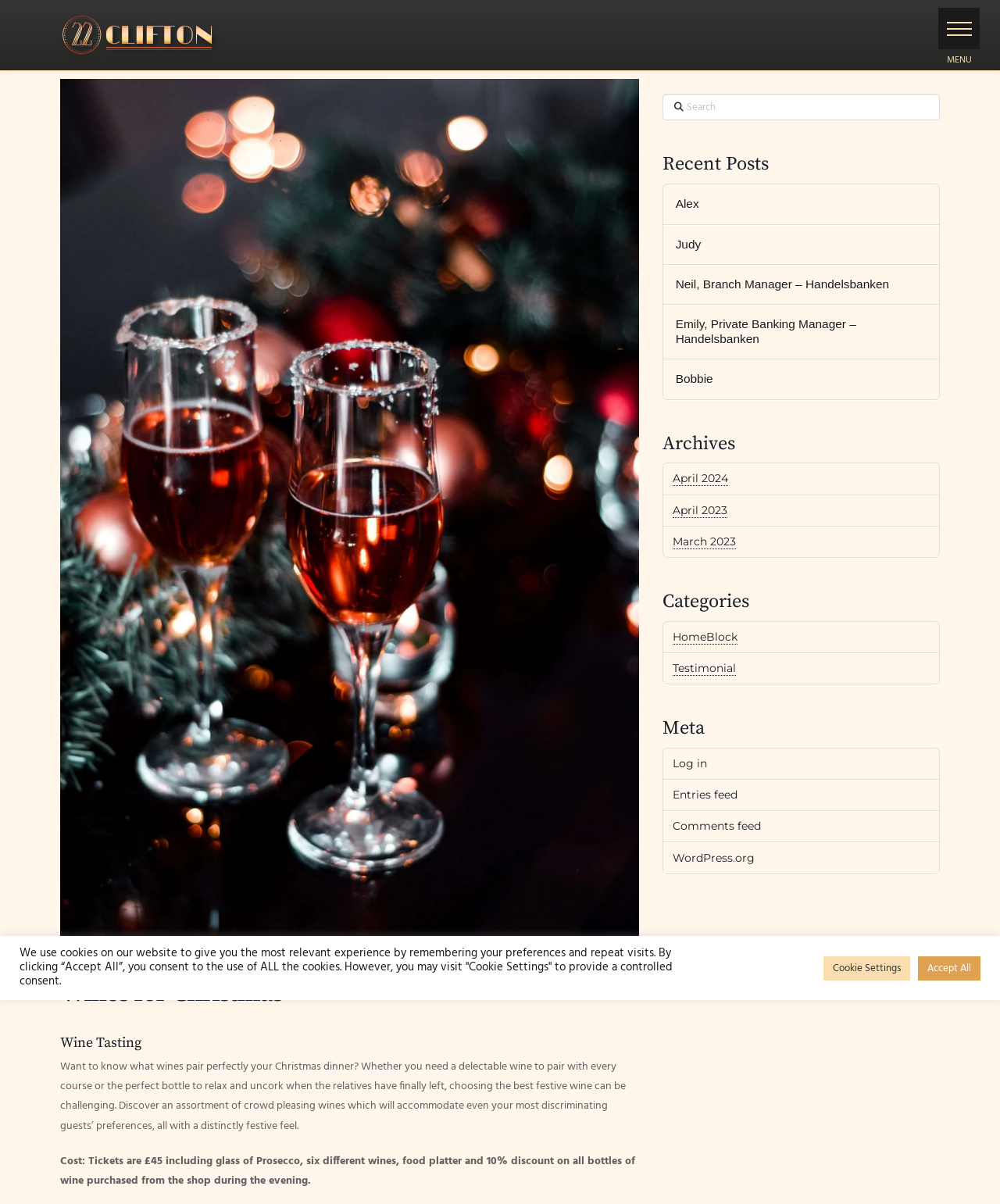Provide the bounding box coordinates of the section that needs to be clicked to accomplish the following instruction: "View recent posts by Alex."

[0.676, 0.164, 0.927, 0.176]